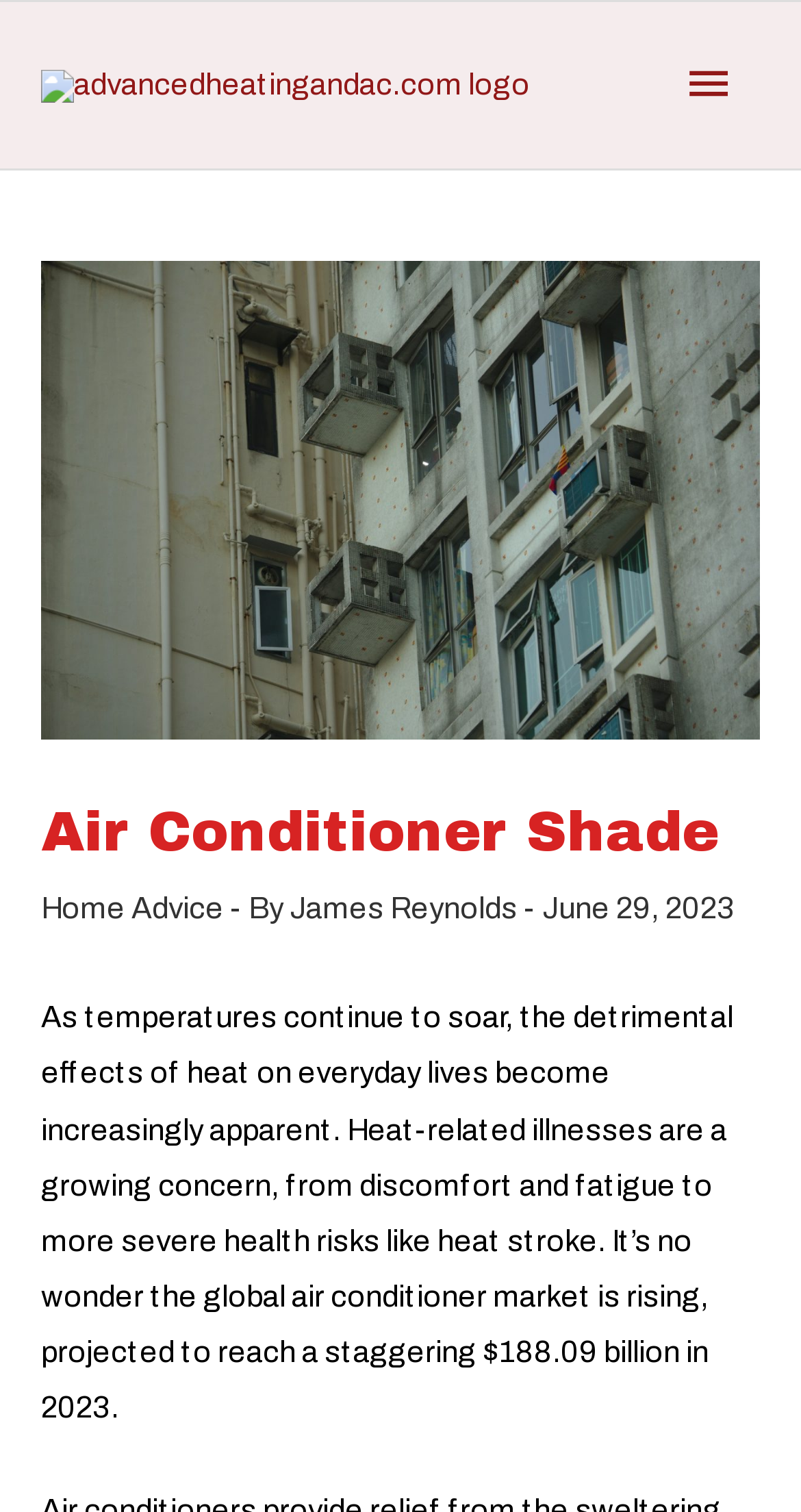Answer the following in one word or a short phrase: 
When was the article published?

June 29, 2023